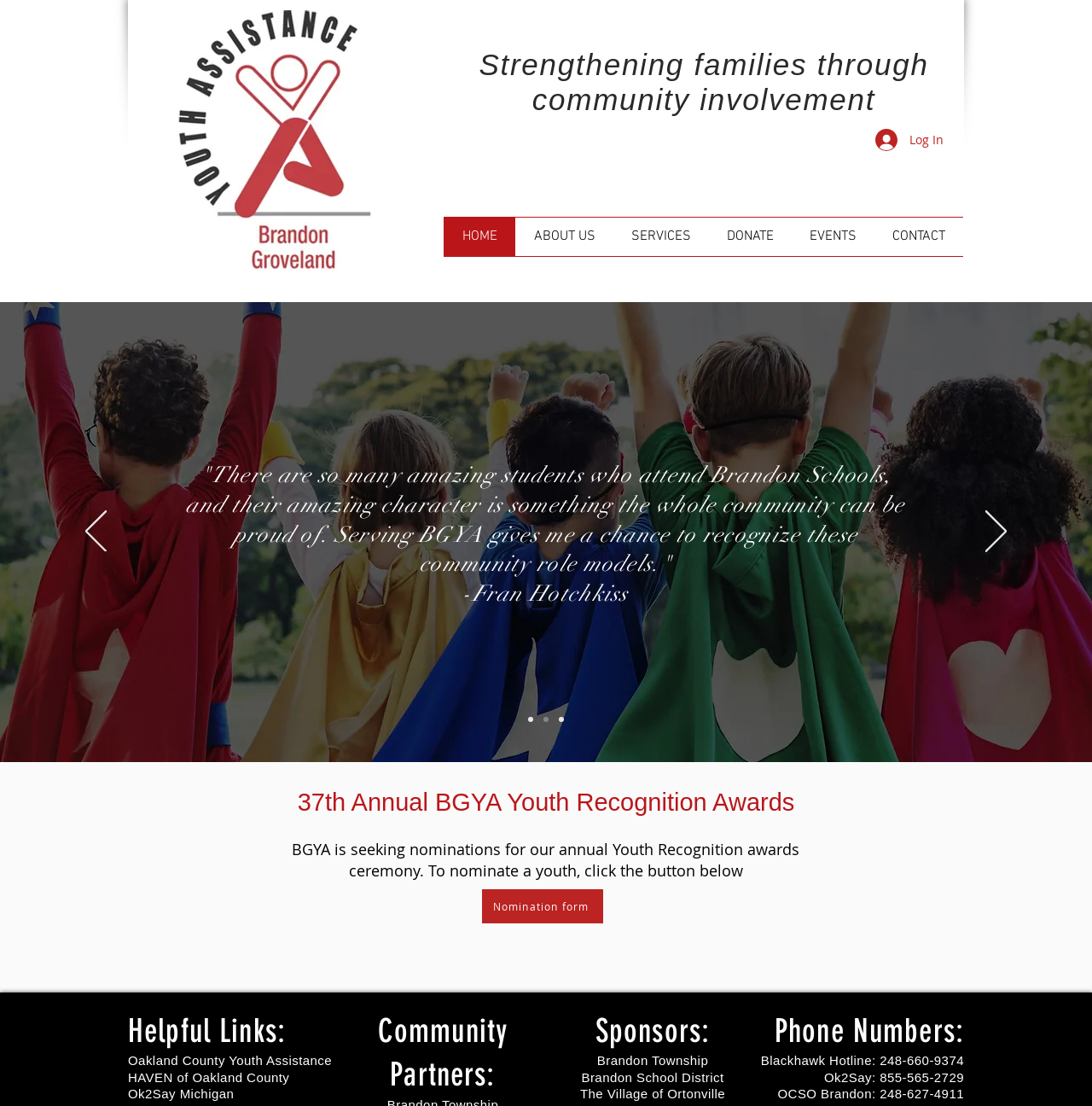Identify and provide the title of the webpage.

37th Annual BGYA Youth Recognition Awards